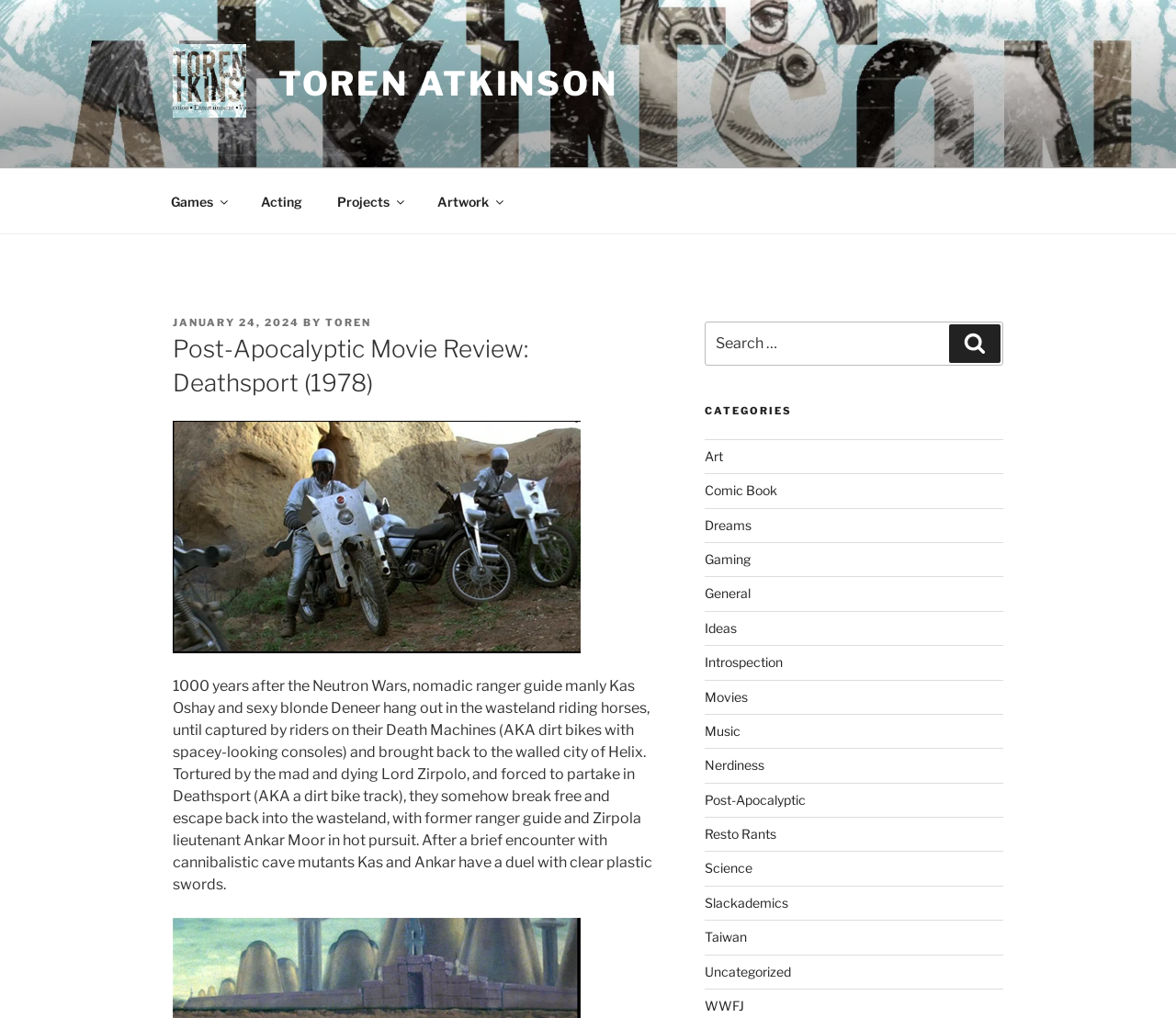Describe all significant elements and features of the webpage.

This webpage is a movie review blog post titled "Post-Apocalyptic Movie Review: Deathsport (1978)" by Toren Atkinson. At the top, there is a navigation menu with links to "Games", "Acting", "Projects", and "Artwork". Below the navigation menu, there is a header section with the post's title, the date "January 24, 2024", and the author's name "Toren".

The main content of the post is a review of the movie Deathsport, which is summarized in a long paragraph. The review describes the movie's plot, including the characters Kas Oshay and Deneer, and their adventures in a post-apocalyptic world.

To the right of the main content, there is a search bar with a button labeled "Search". Below the search bar, there are categories listed, including "Art", "Comic Book", "Dreams", and many others.

There are two images on the page: one is a profile picture of Toren Atkinson, and the other is an image related to the movie review, but its content is not specified.